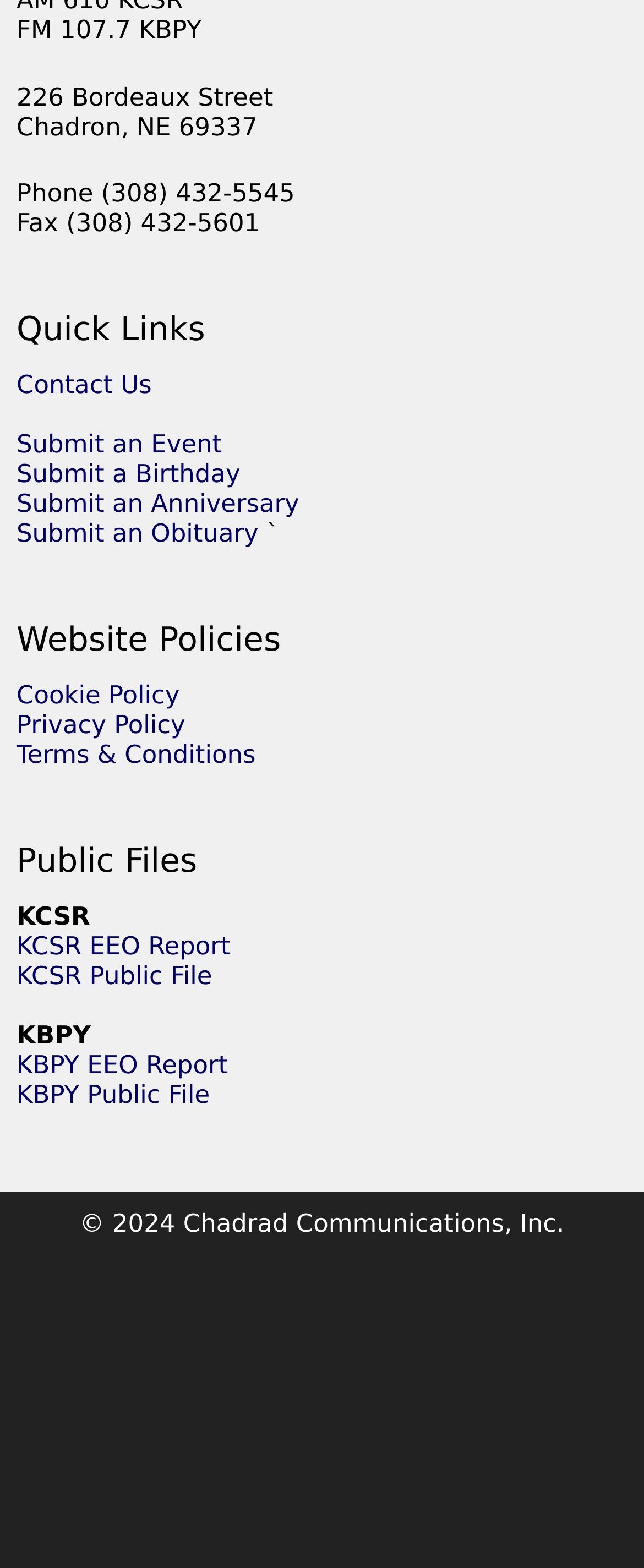Determine the bounding box coordinates of the clickable element to achieve the following action: 'Submit an Event'. Provide the coordinates as four float values between 0 and 1, formatted as [left, top, right, bottom].

[0.026, 0.274, 0.345, 0.293]